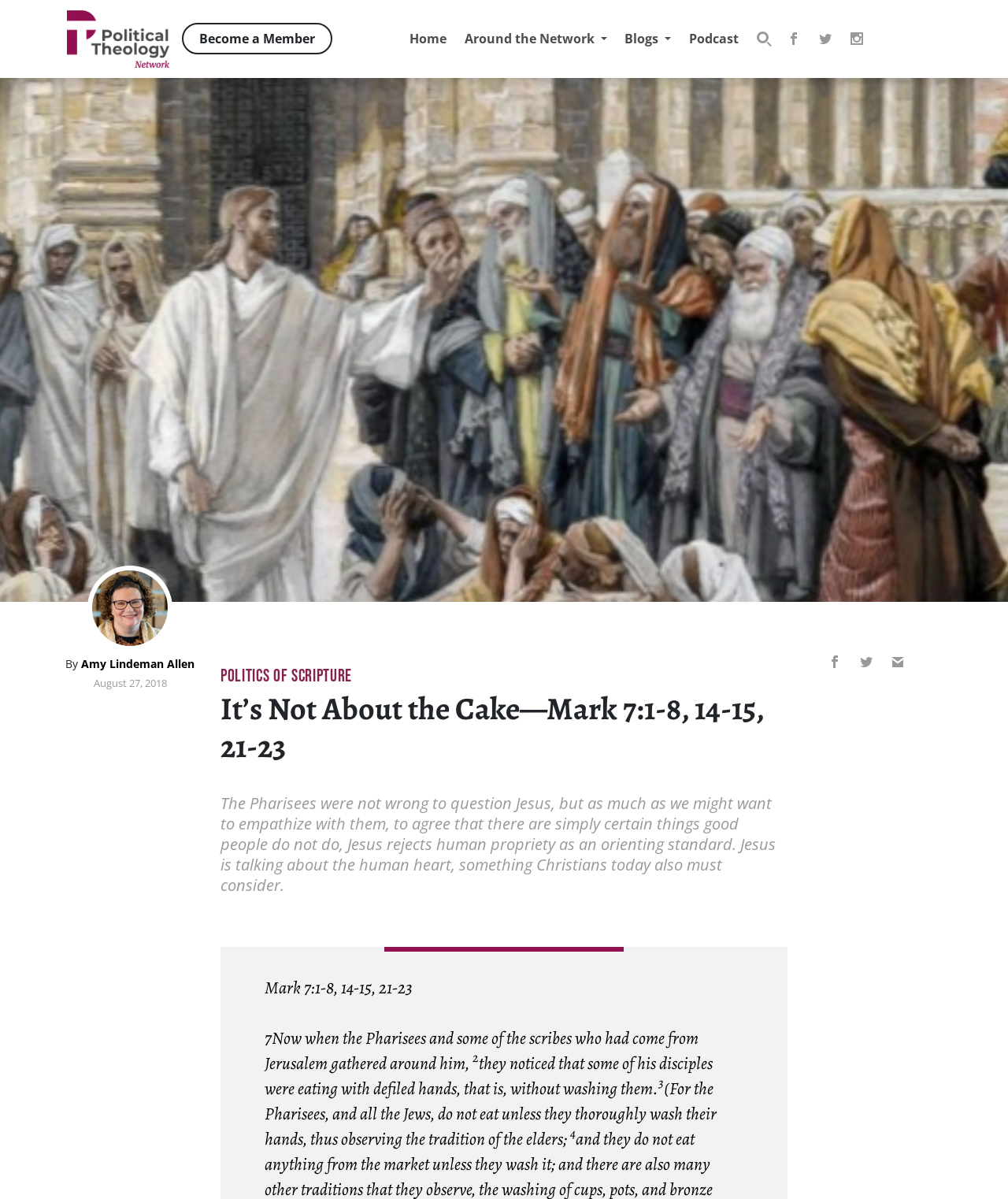Determine the bounding box coordinates of the clickable element to achieve the following action: 'Visit the Political Theology Network homepage'. Provide the coordinates as four float values between 0 and 1, formatted as [left, top, right, bottom].

[0.066, 0.005, 0.168, 0.06]